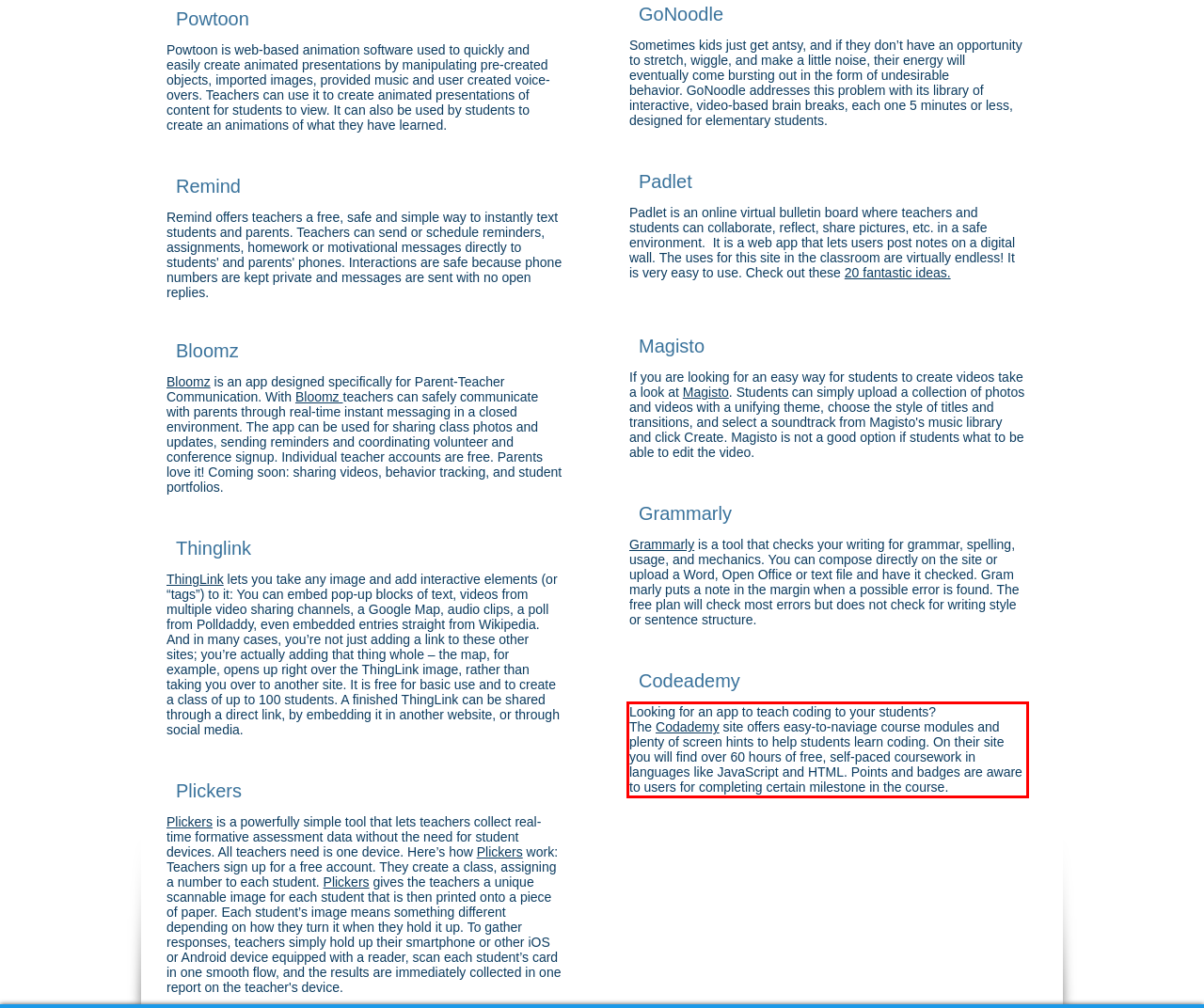Please identify and extract the text from the UI element that is surrounded by a red bounding box in the provided webpage screenshot.

Looking for an app to teach coding to your students? The Codademy site offers easy-to-naviage course modules and plenty of screen hints to help students learn coding. On their site you will find over 60 hours of free, self-paced coursework in languages like JavaScript and HTML. Points and badges are aware to users for completing certain milestone in the course.